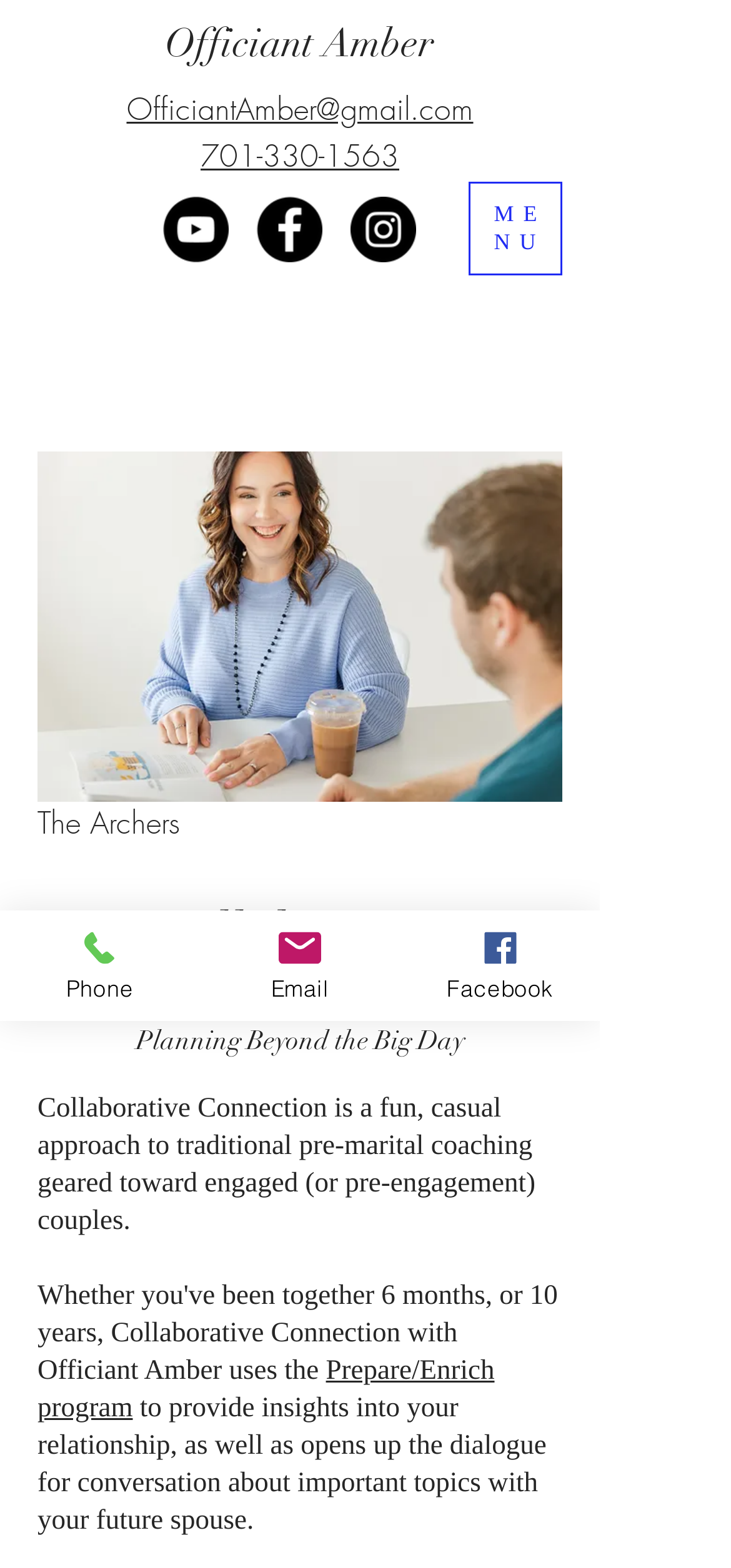Refer to the image and provide an in-depth answer to the question: 
What is the purpose of Collaborative Connection?

The webpage describes Collaborative Connection as a 'fun, casual approach to traditional pre-marital coaching' for engaged or pre-engagement couples, indicating that its purpose is to provide premarital coaching.